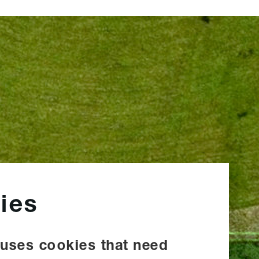What is the likely topic of the website?
Refer to the screenshot and deliver a thorough answer to the question presented.

The presence of a white text box with a heading 'Cookies' and a message related to cookie usage suggests that the likely topic of the website is related to cookies, possibly a website's notification regarding cookie usage.